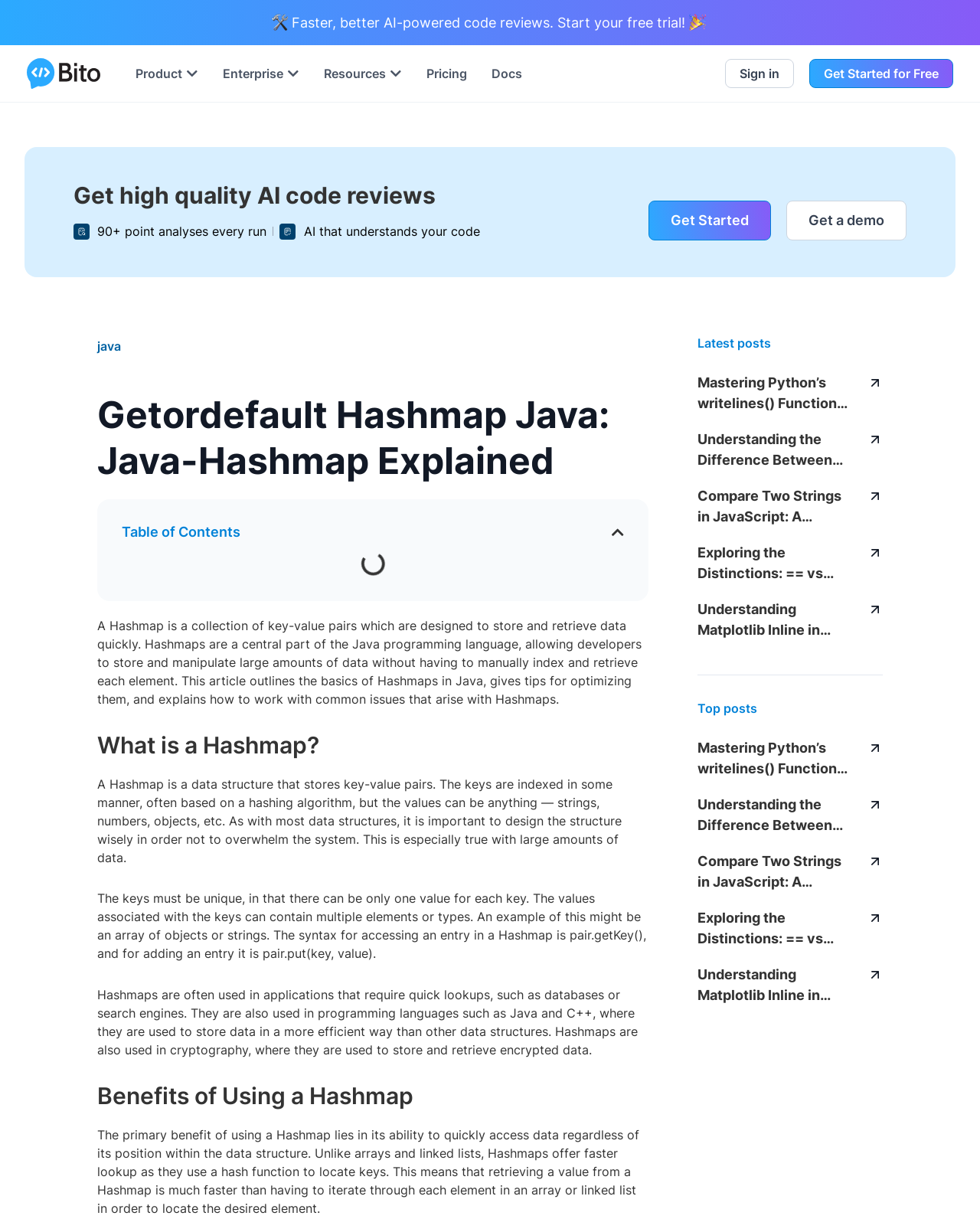Provide a short answer to the following question with just one word or phrase: What is the purpose of a Hashmap?

Store and retrieve data quickly